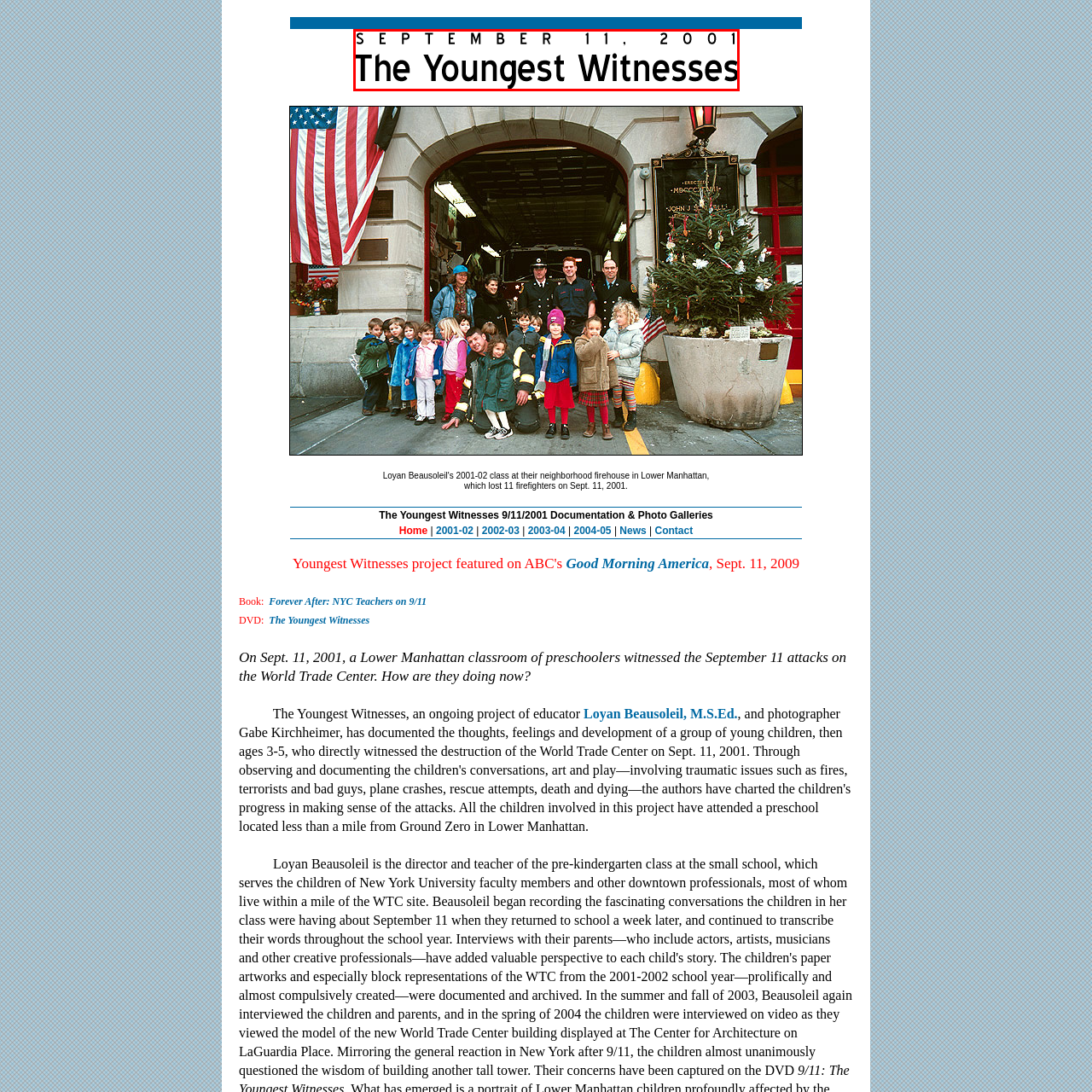What is the purpose of the graphic?
Focus on the image section enclosed by the red bounding box and answer the question thoroughly.

The graphic is likely intended to evoke emotions and foster understanding about the impact of historical events on young minds, providing a reflective lens on their experiences and memories.